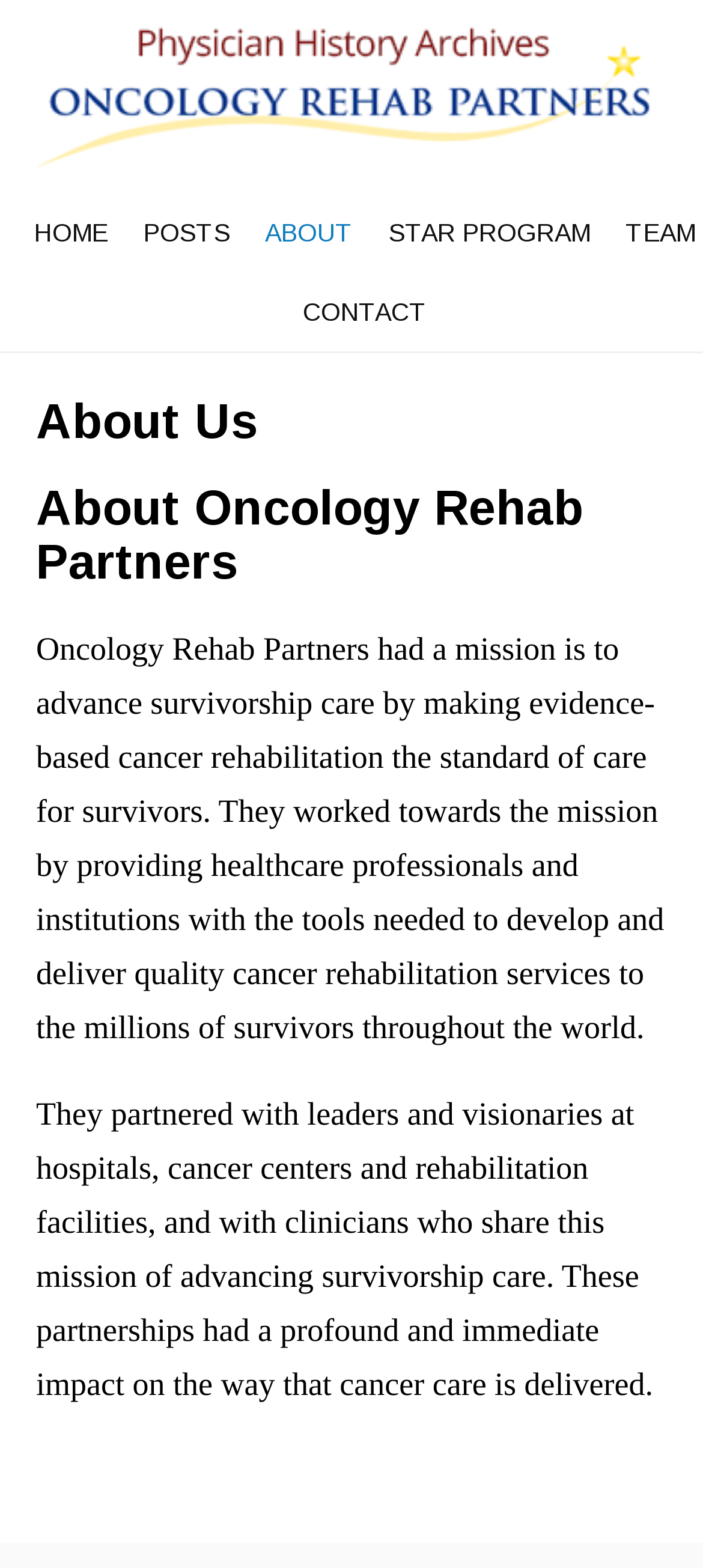What is the main topic of the webpage?
From the image, respond using a single word or phrase.

Oncology Rehab Partners